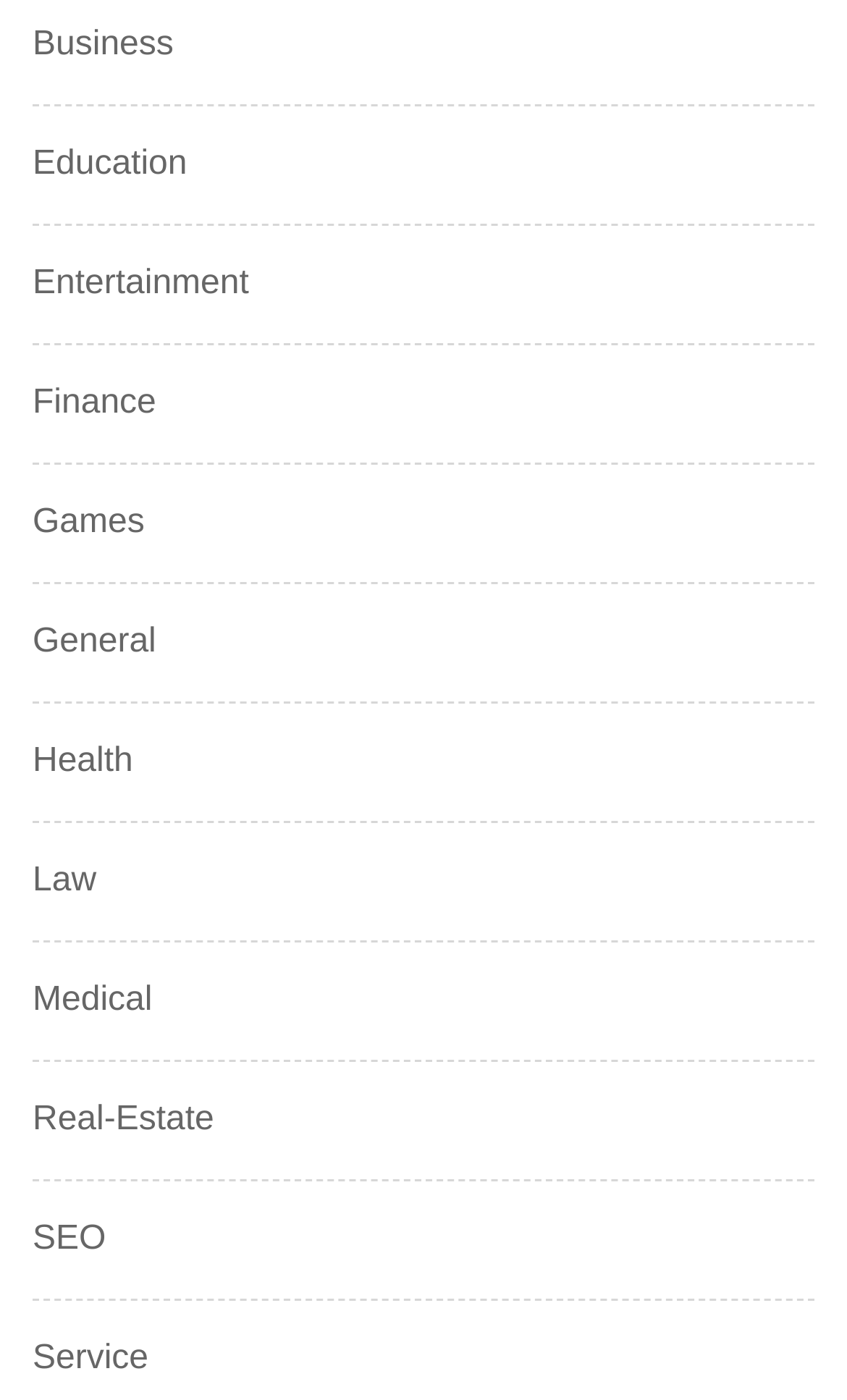Please identify the bounding box coordinates of the element I should click to complete this instruction: 'Go to Entertainment'. The coordinates should be given as four float numbers between 0 and 1, like this: [left, top, right, bottom].

[0.038, 0.184, 0.294, 0.221]